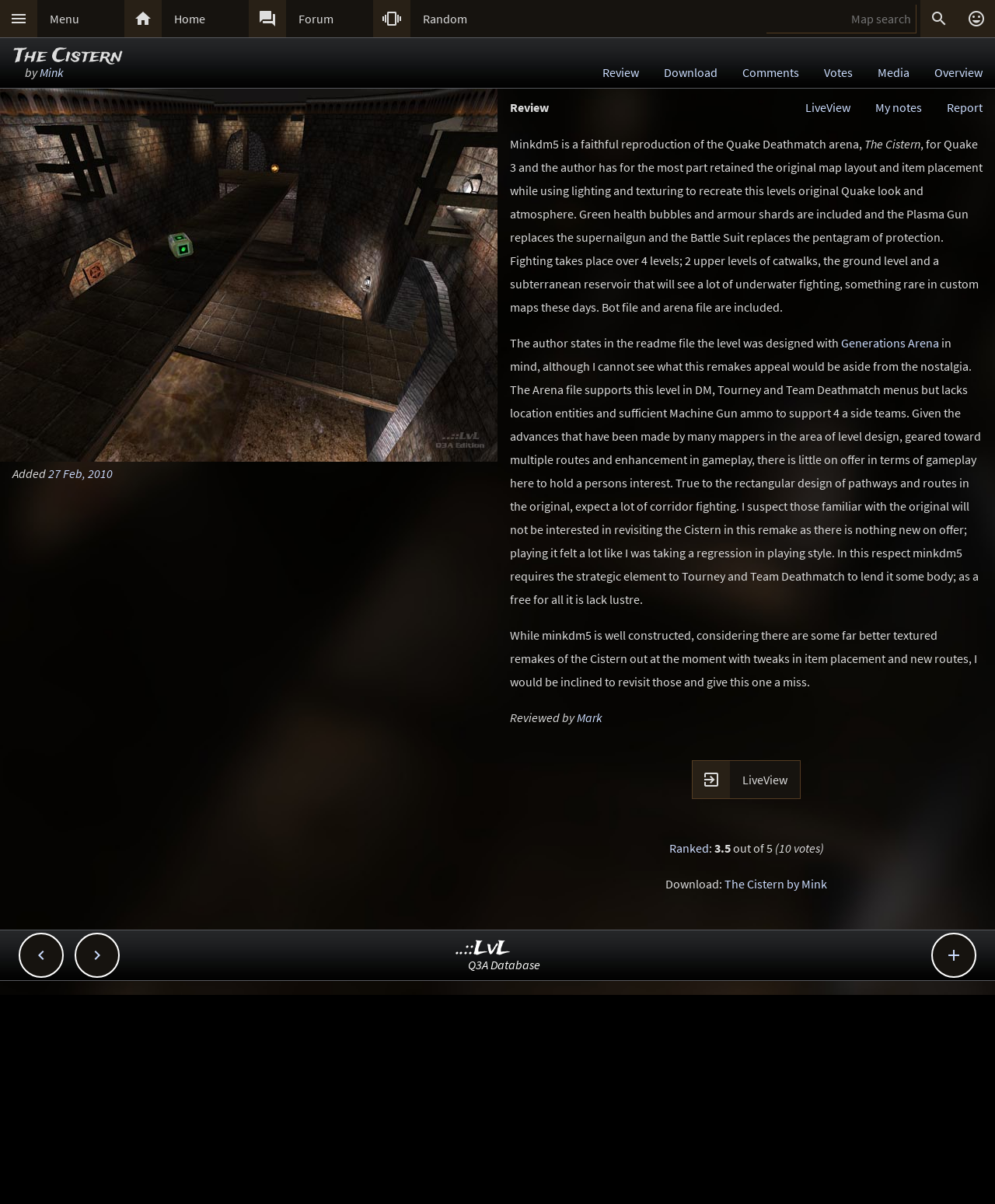What is the name of the arena file that supports this level?
Please answer using one word or phrase, based on the screenshot.

Generations Arena